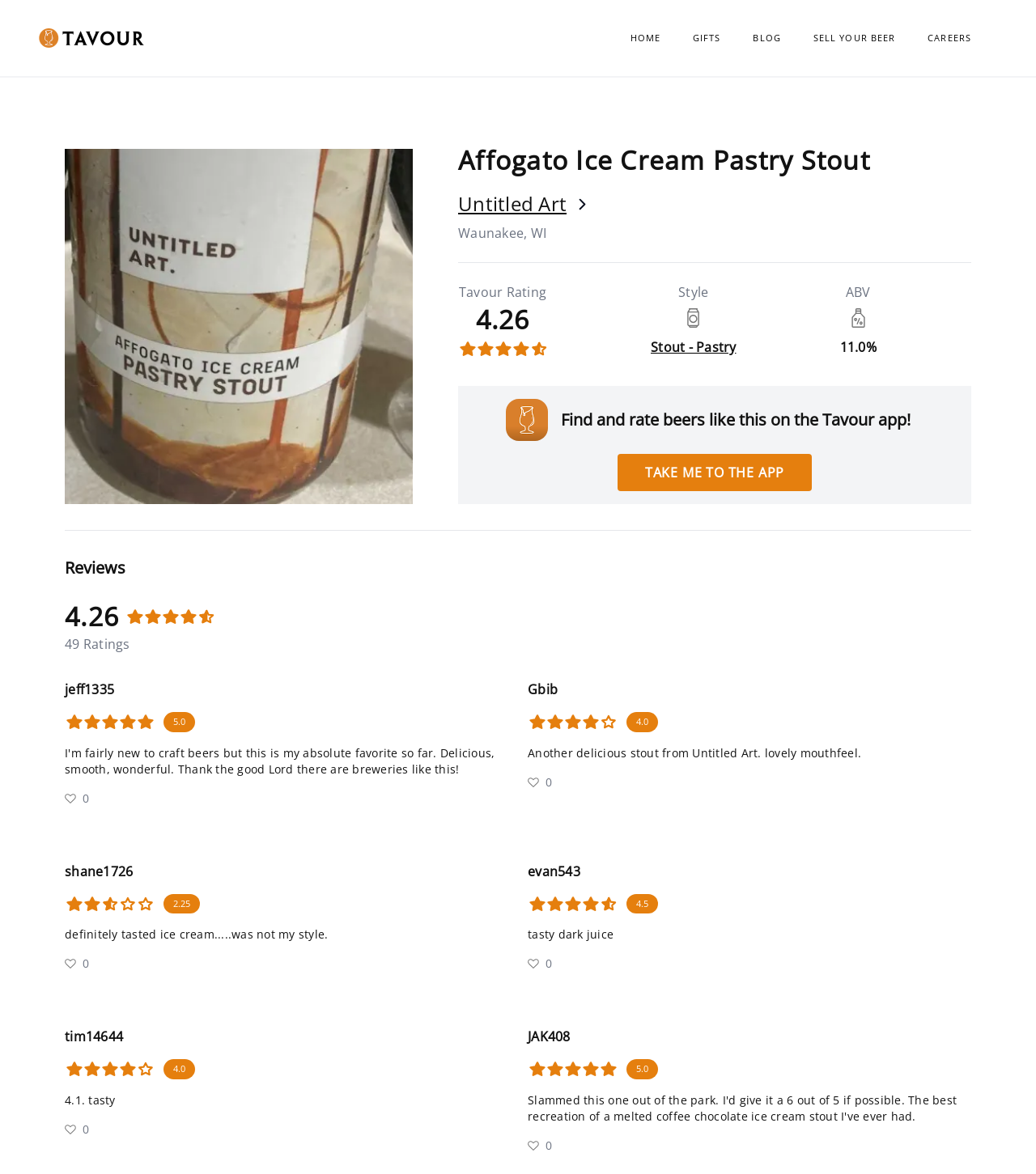Please examine the image and answer the question with a detailed explanation:
What is the rating of the beer?

The rating of the beer can be found in the heading element with the text '4.26' which is located below the beer name and above the reviews section. It is also represented by five star icons.